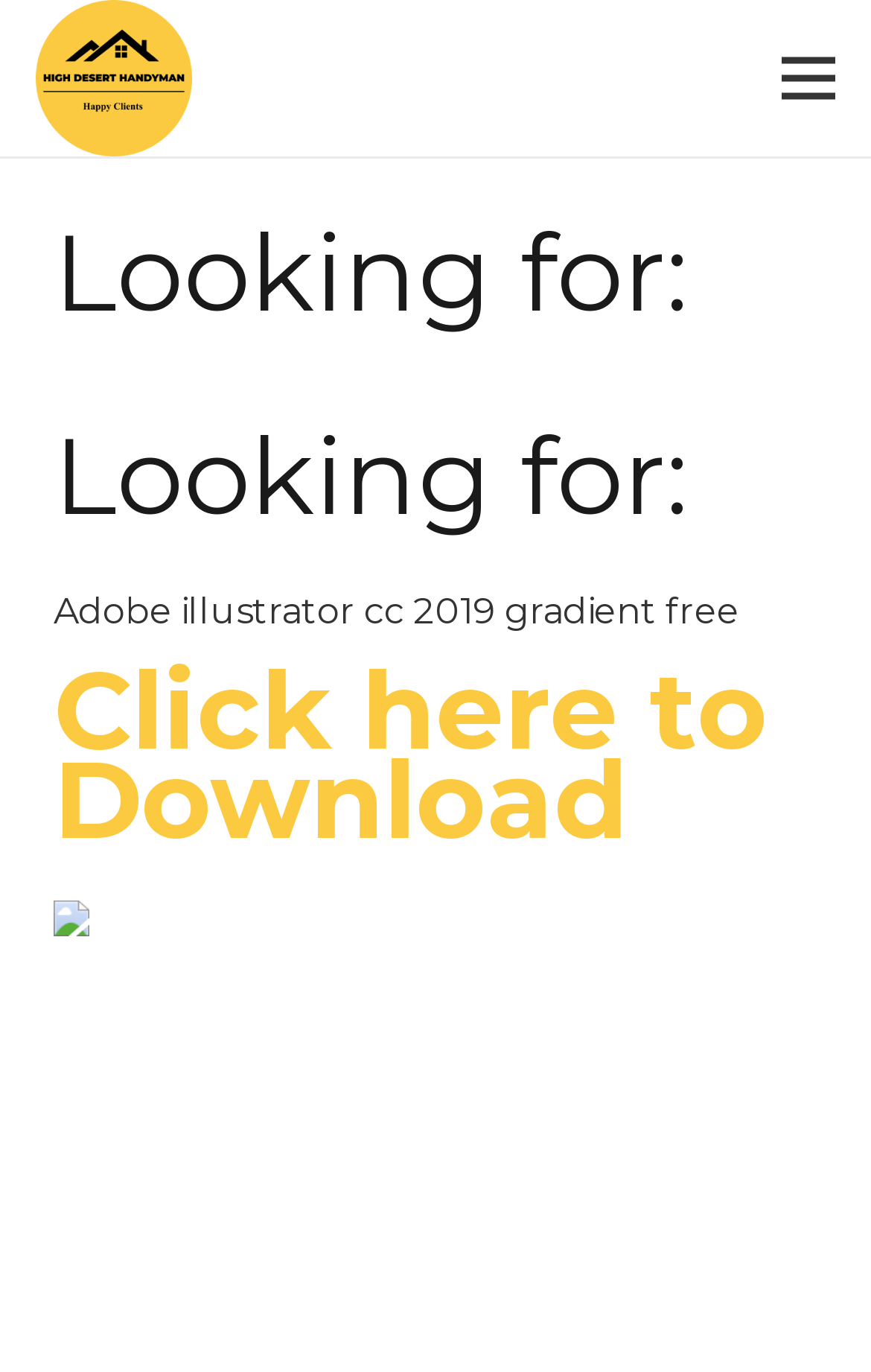Provide a brief response in the form of a single word or phrase:
What is the purpose of the 'Looking for:' headings?

To categorize search options